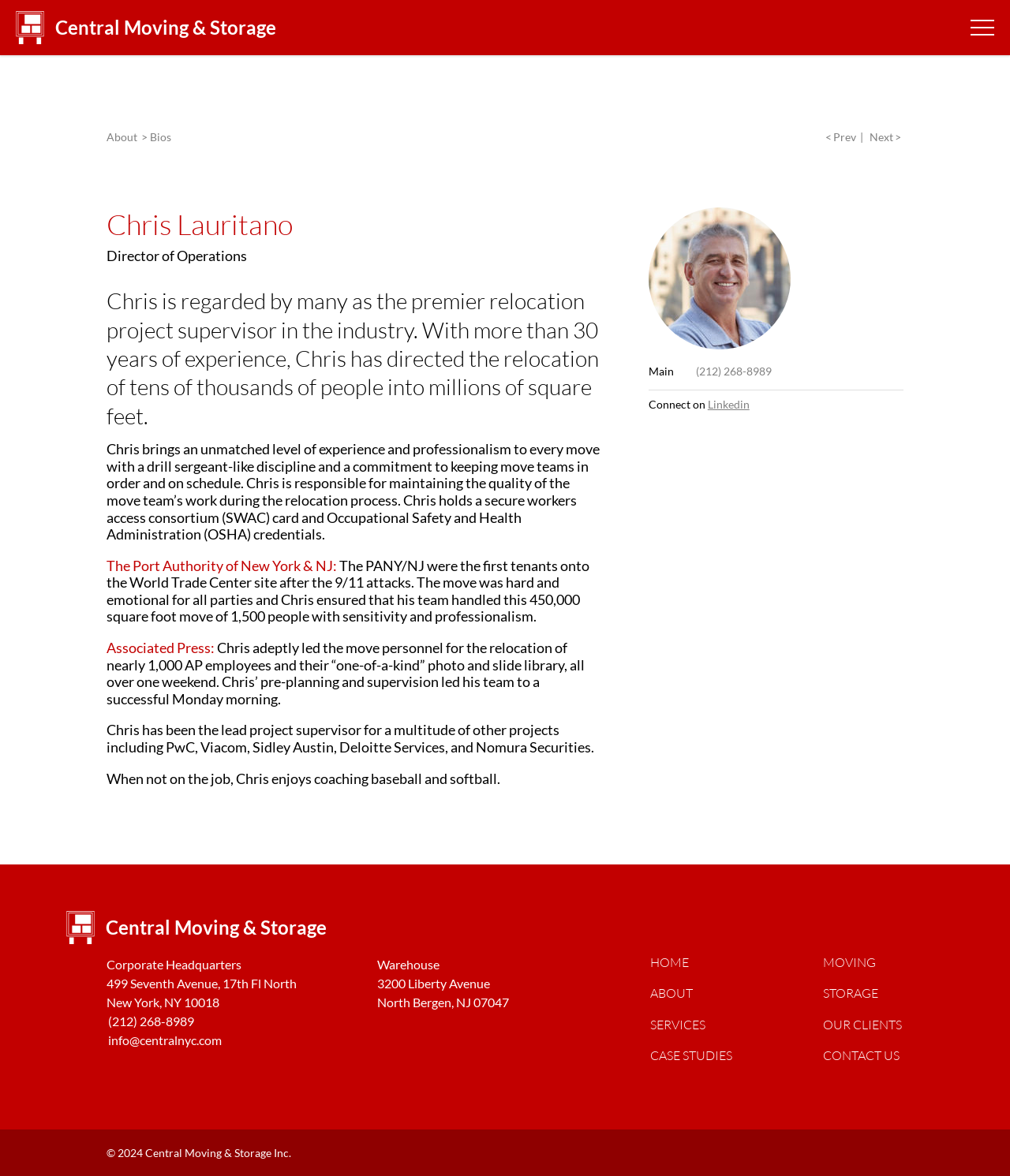Please provide a one-word or short phrase answer to the question:
What is Chris Lauritano's experience in the industry?

more than 30 years